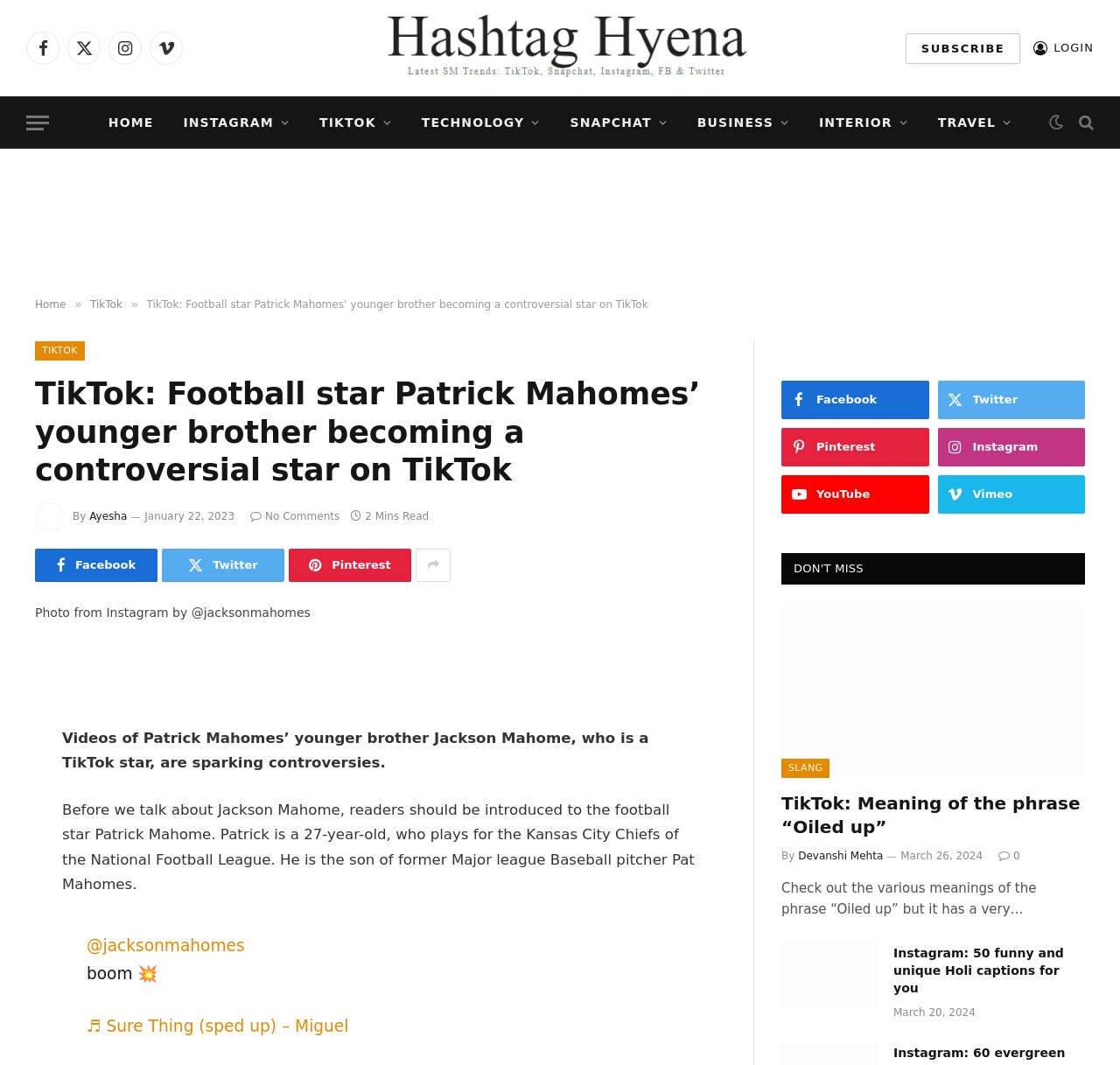Provide the bounding box coordinates of the section that needs to be clicked to accomplish the following instruction: "Click on the 'HOME' link."

[0.083, 0.091, 0.15, 0.139]